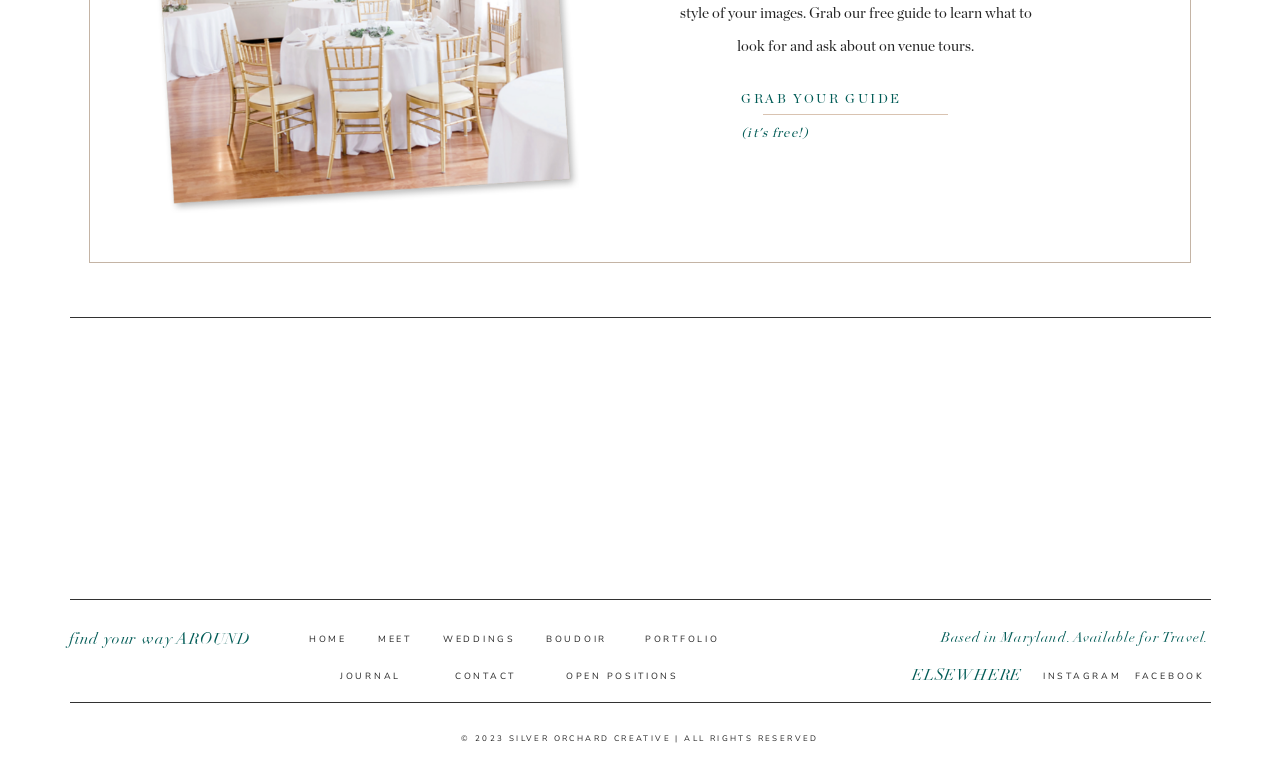Please identify the bounding box coordinates of the area that needs to be clicked to follow this instruction: "Explore 'BOUDOIR'".

[0.427, 0.818, 0.483, 0.839]